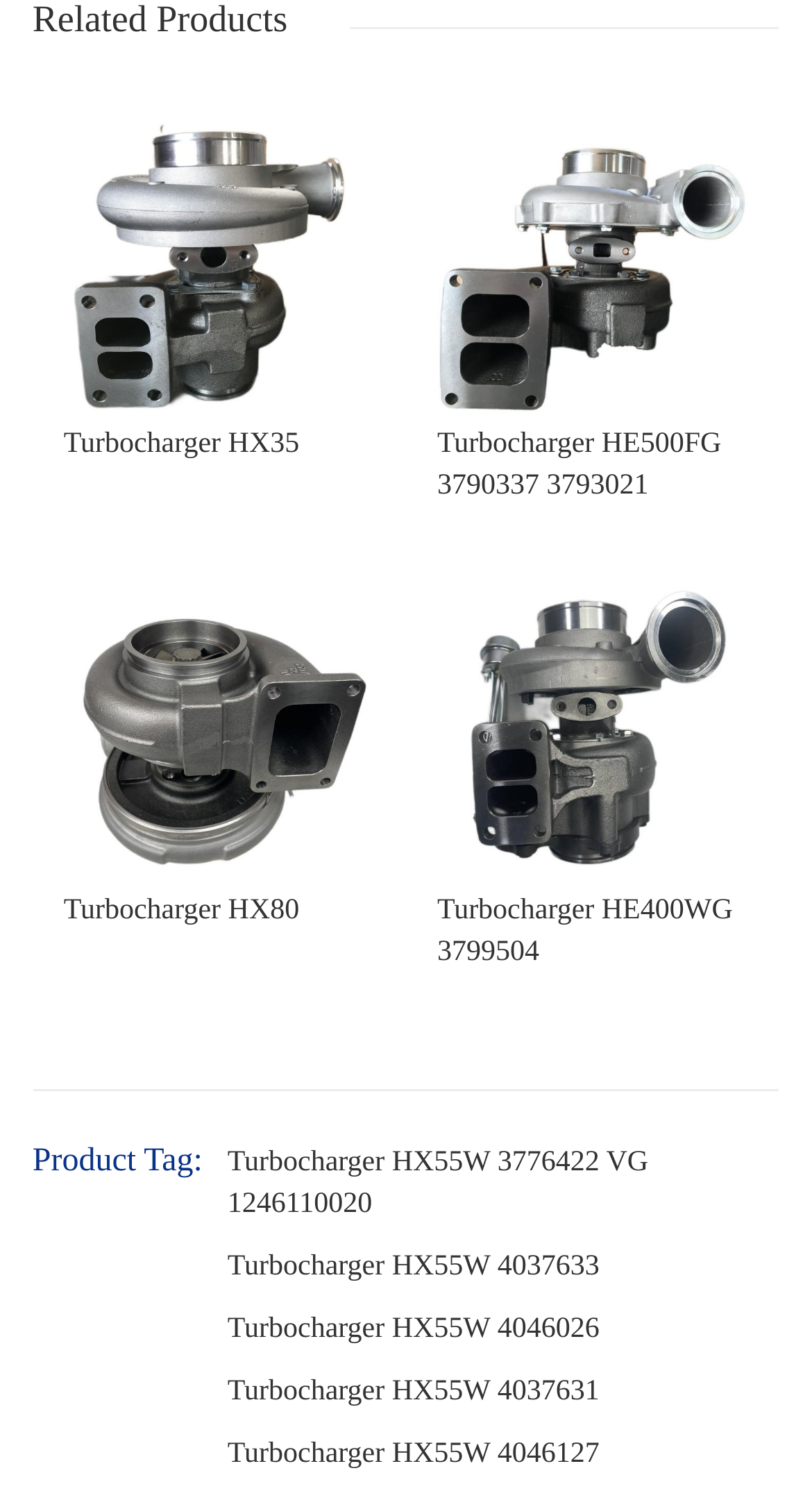Using details from the image, please answer the following question comprehensively:
What is the product tag for?

The product tag is mentioned in the static text element 'Product Tag:' which is located at the bottom of the webpage, and it seems to be related to the turbocharger products listed above it.